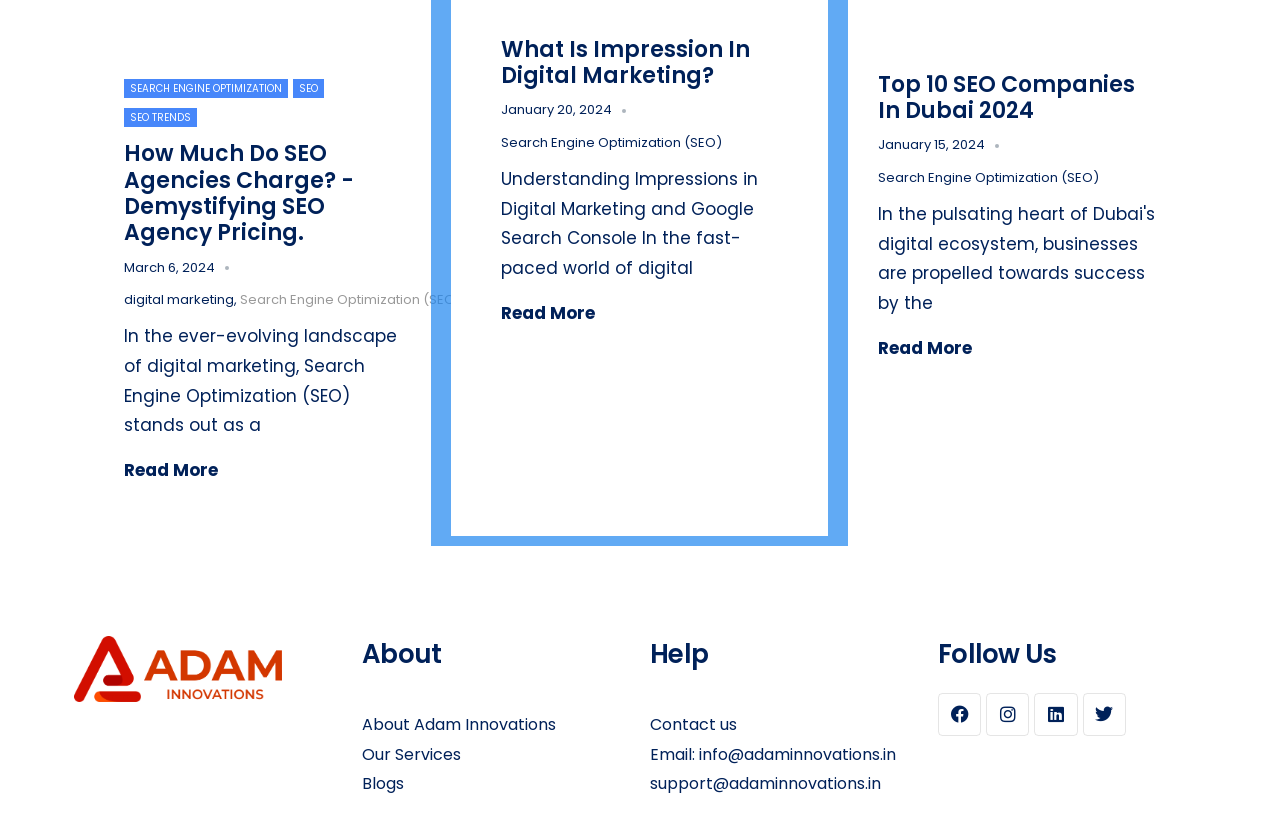Please find the bounding box coordinates for the clickable element needed to perform this instruction: "Learn about 'What Is Impression In Digital Marketing?'".

[0.392, 0.041, 0.586, 0.112]